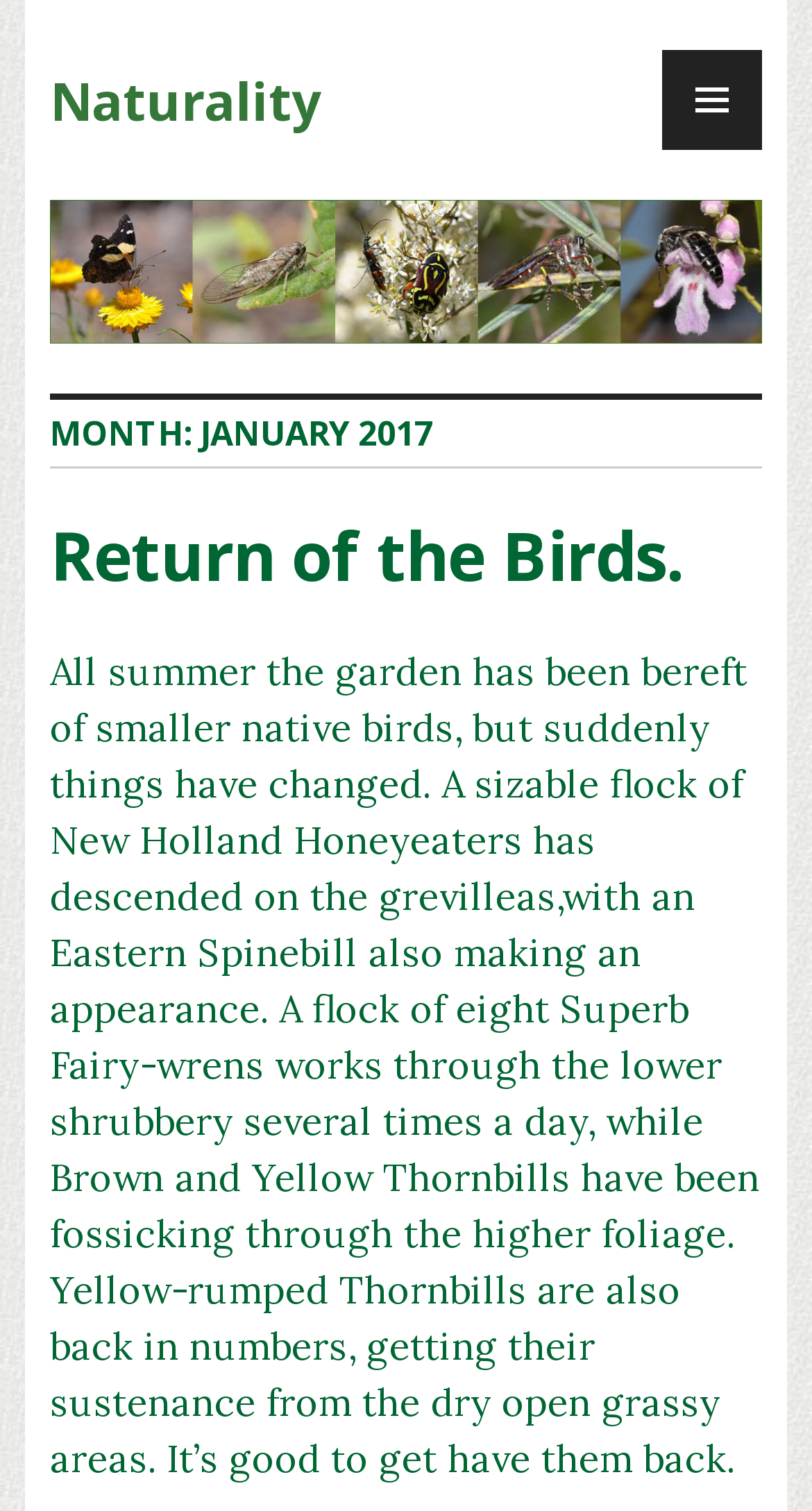Give an in-depth explanation of the webpage layout and content.

The webpage is titled "January 2017 – Naturality" and features a prominent link to "Naturality" at the top left corner. To the top right, there is a button labeled "PRIMARY MENU" that, when expanded, controls a menu section. Below the title, there is a horizontal section with a link spanning the entire width.

The main content area is divided into sections, with a header section at the top displaying the title "MONTH: JANUARY 2017". Below this header, there is a subheading "Return of the Birds." which is also a link. The main article text follows, describing the return of various bird species to a garden, including New Holland Honeyeaters, Eastern Spinebills, Superb Fairy-wrens, Brown and Yellow Thornbills, and Yellow-rumped Thornbills. The text is positioned below the subheading and occupies most of the page's vertical space.